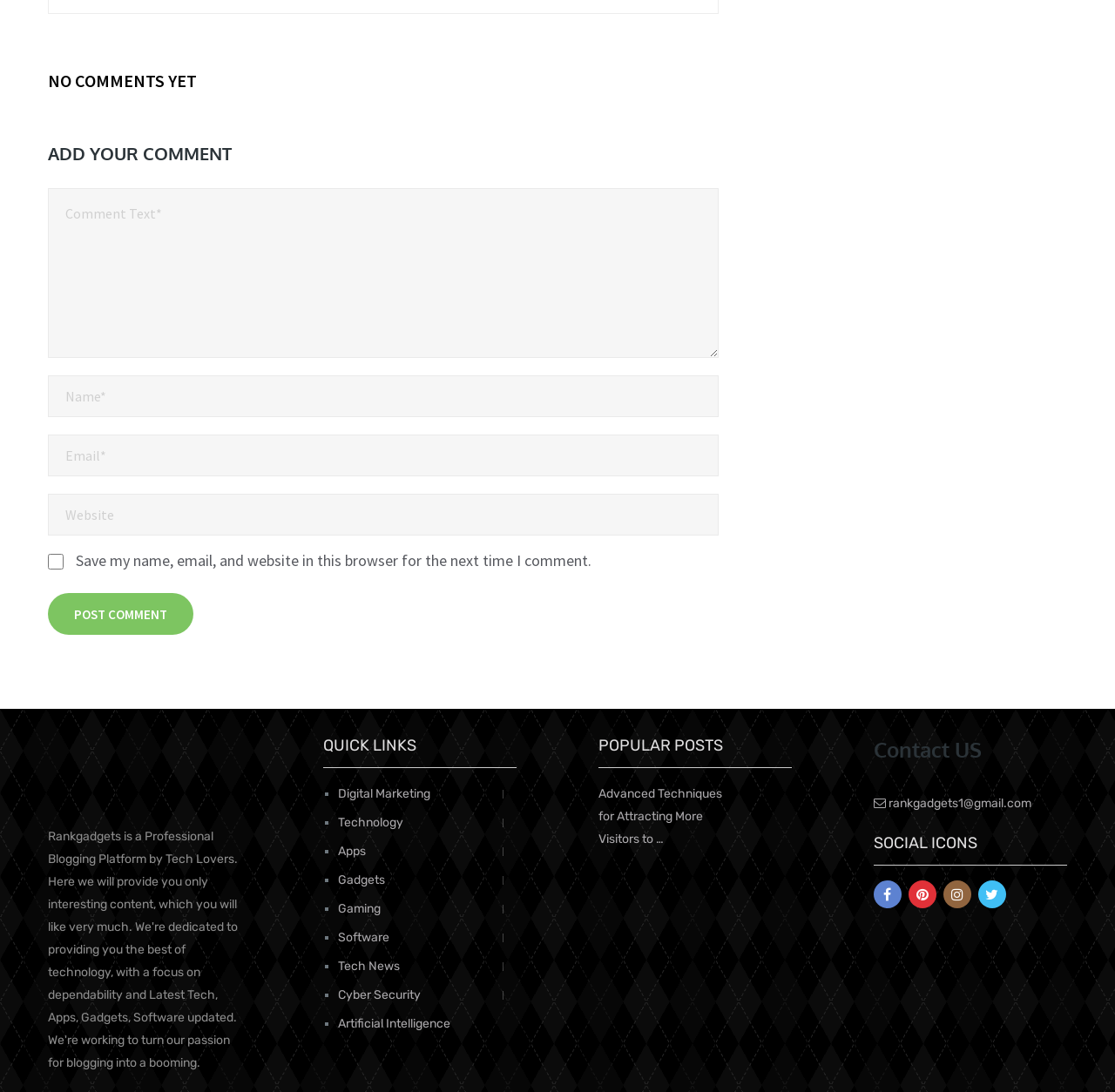Reply to the question with a brief word or phrase: What is the text on the button for submitting a comment?

Post Comment